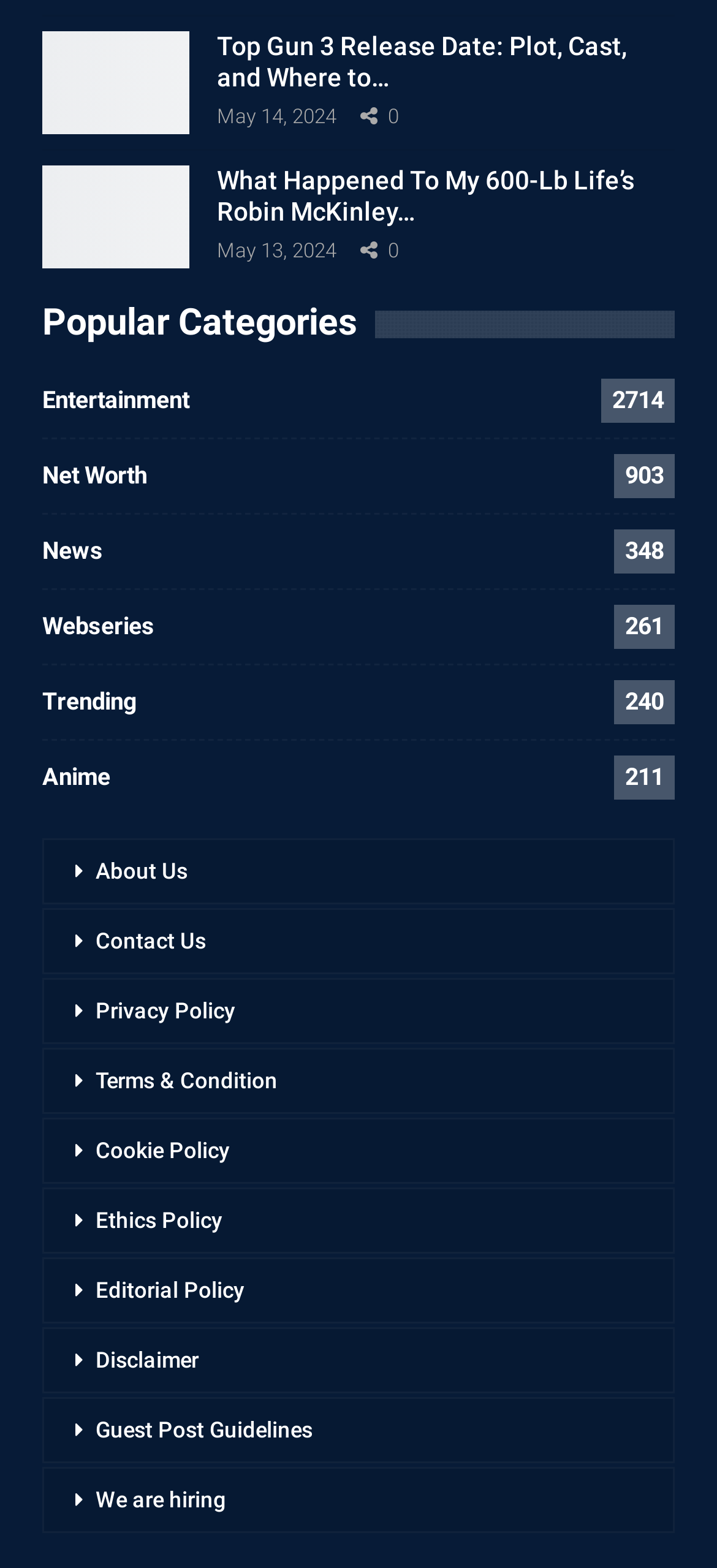Please give a short response to the question using one word or a phrase:
How many links are in the footer?

16